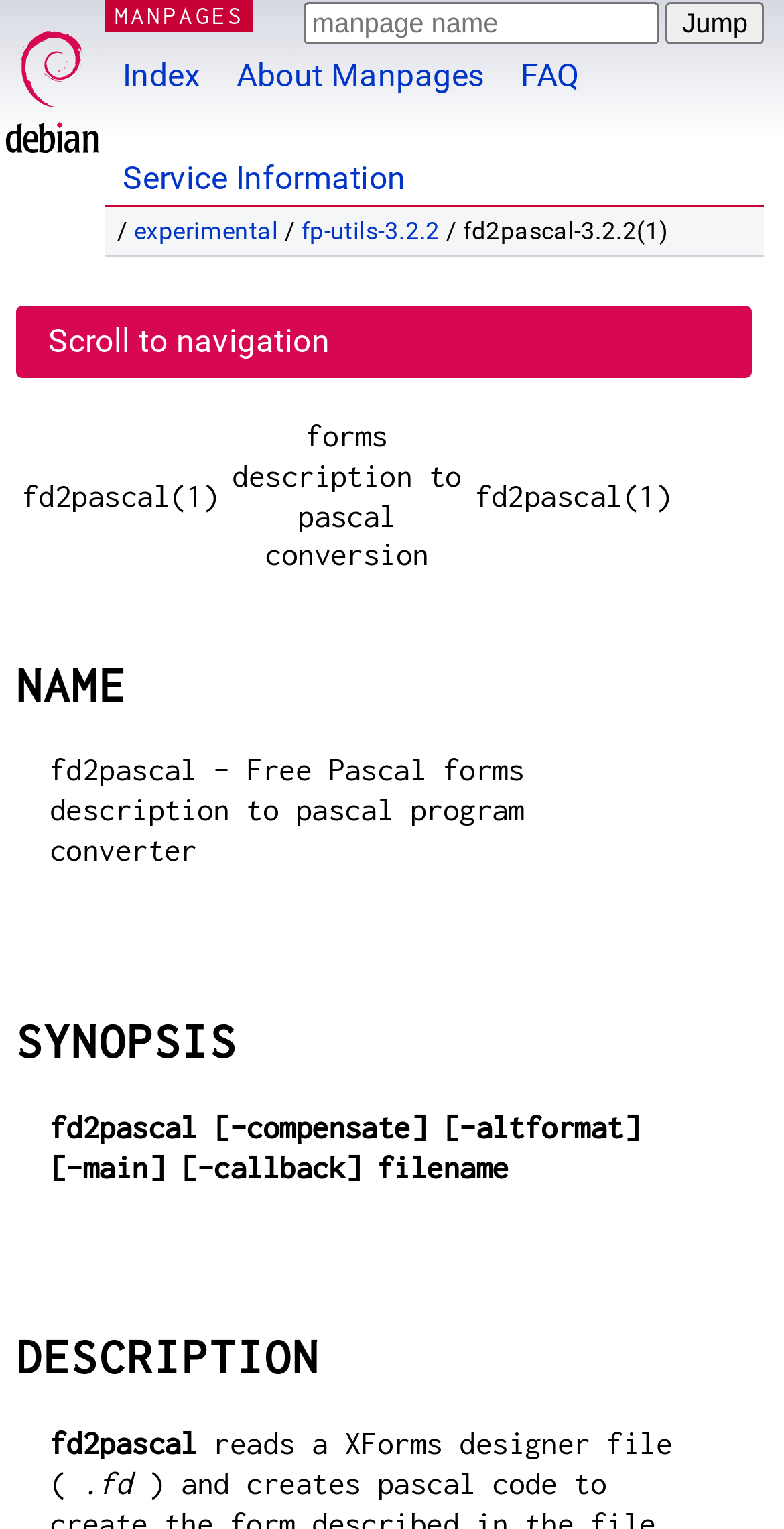What is the section of the manpage that describes the program's usage?
Answer with a single word or short phrase according to what you see in the image.

SYNOPSIS